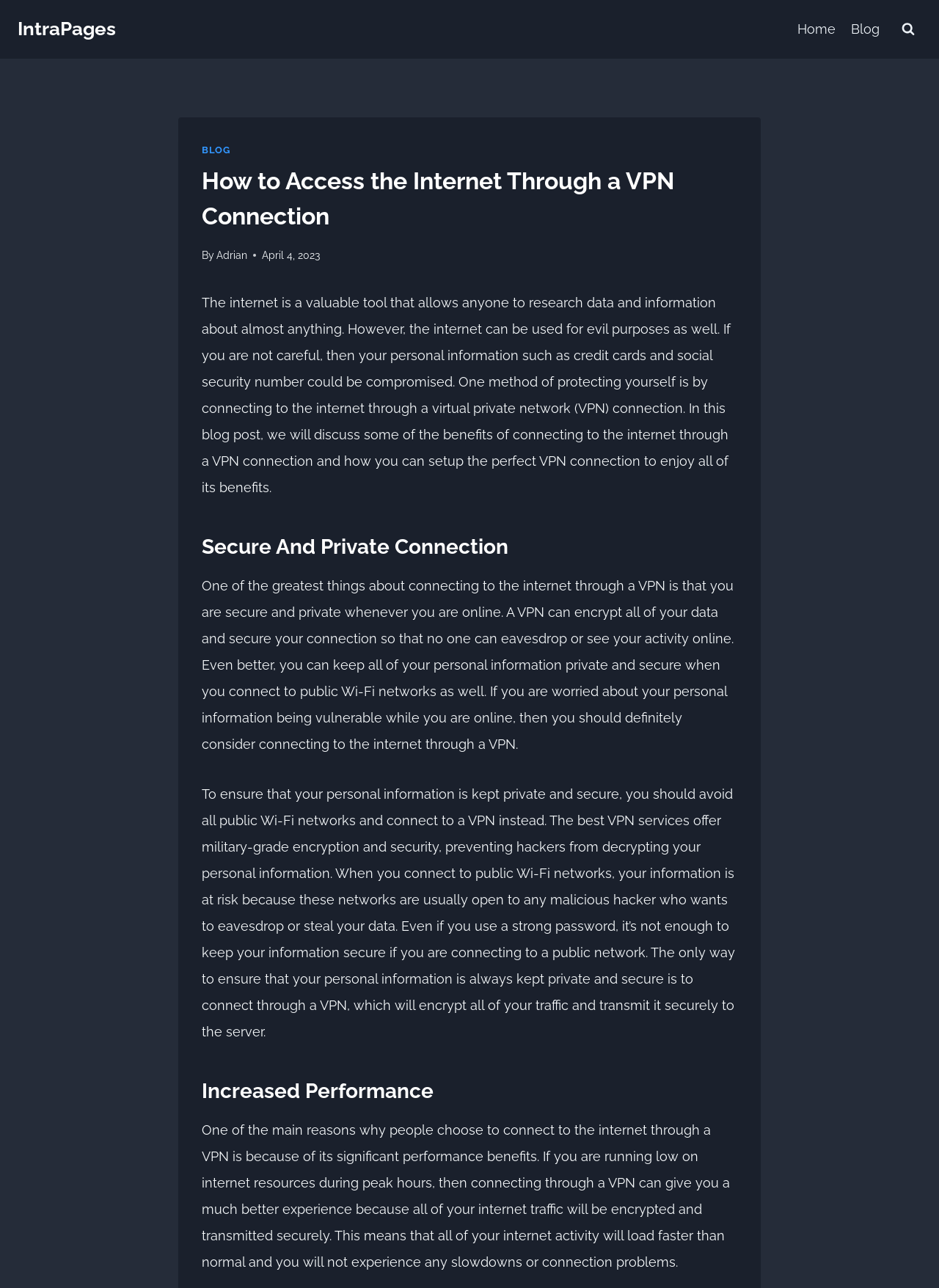What is the main title displayed on this webpage?

How to Access the Internet Through a VPN Connection